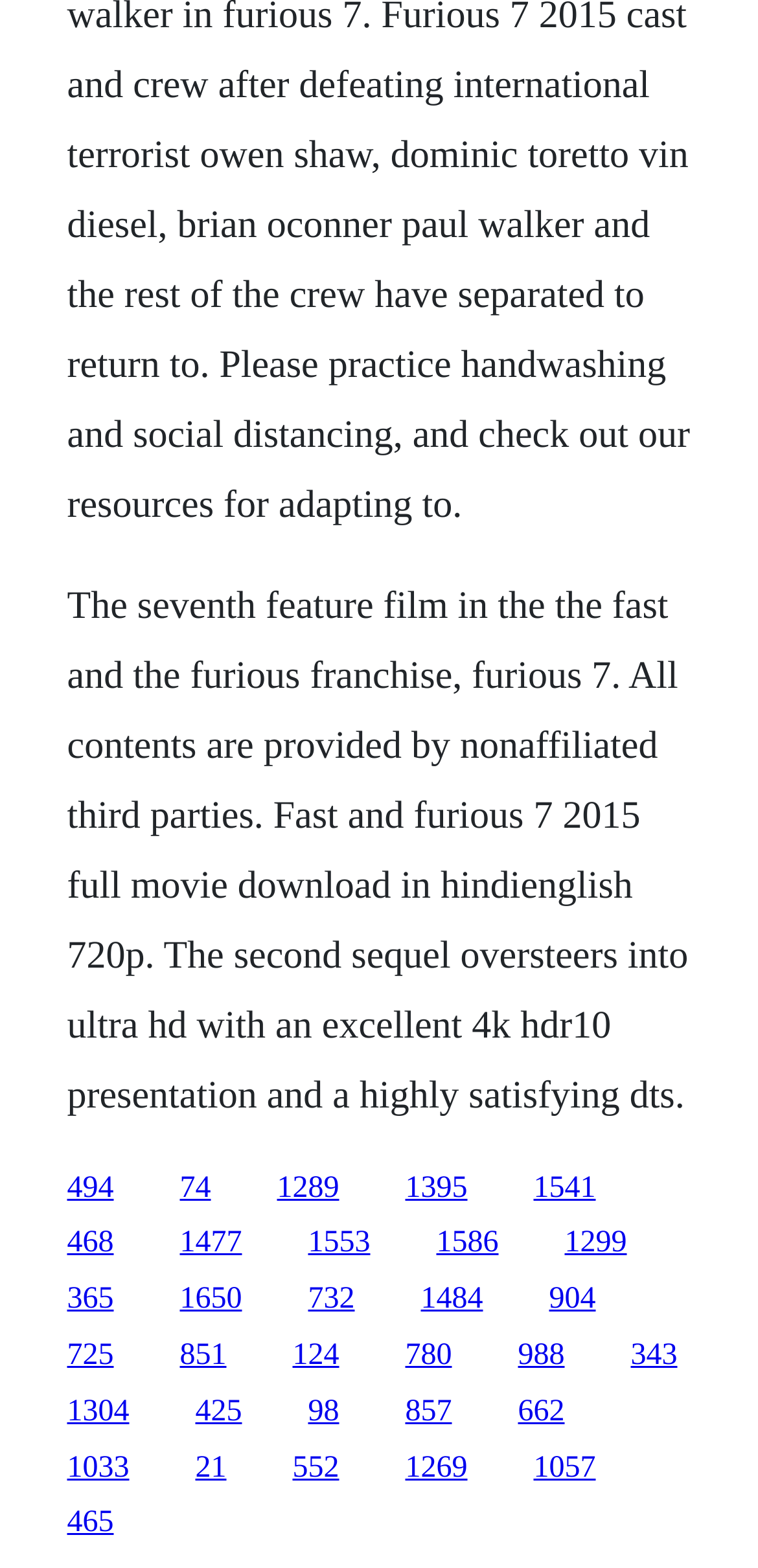Identify the bounding box coordinates of the region that needs to be clicked to carry out this instruction: "Learn more about WikiAlerts". Provide these coordinates as four float numbers ranging from 0 to 1, i.e., [left, top, right, bottom].

None